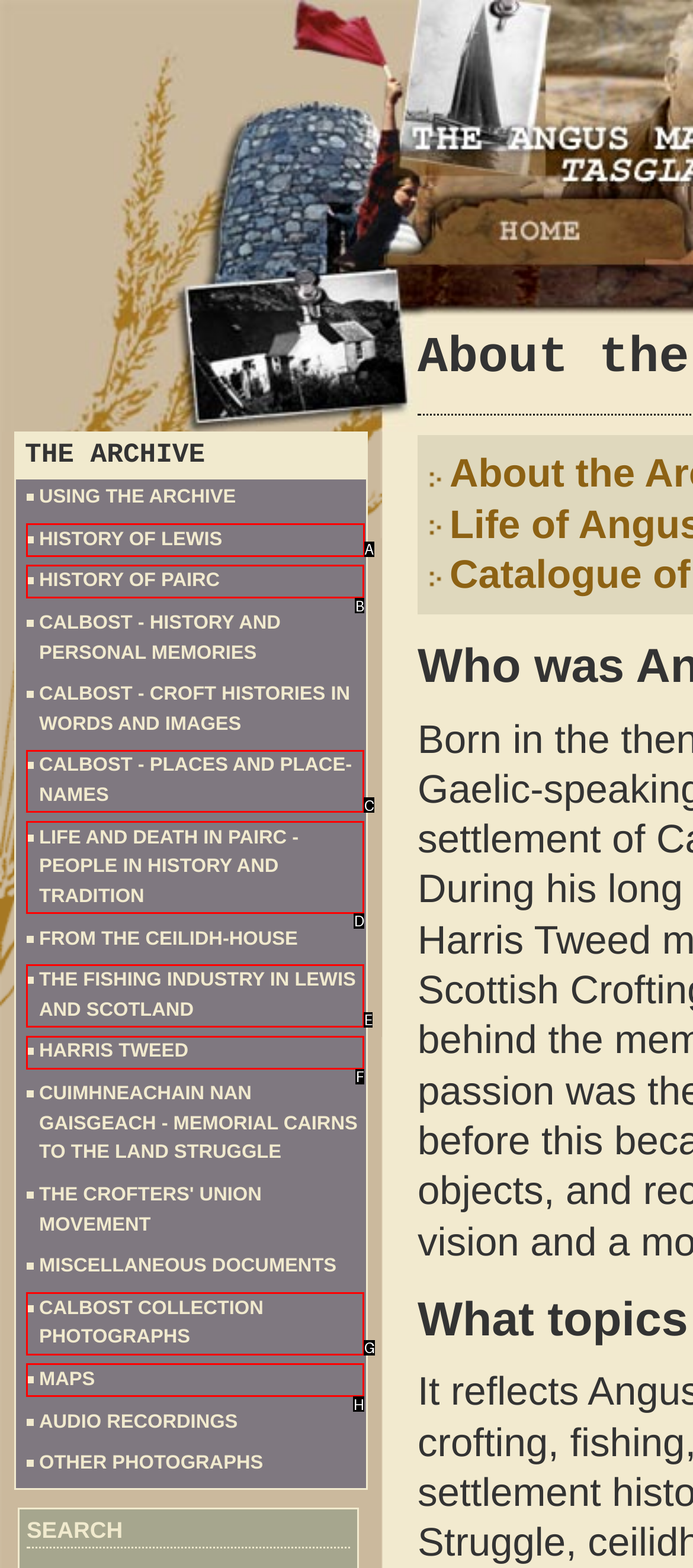Tell me which one HTML element I should click to complete the following instruction: explore history of Lewis
Answer with the option's letter from the given choices directly.

A